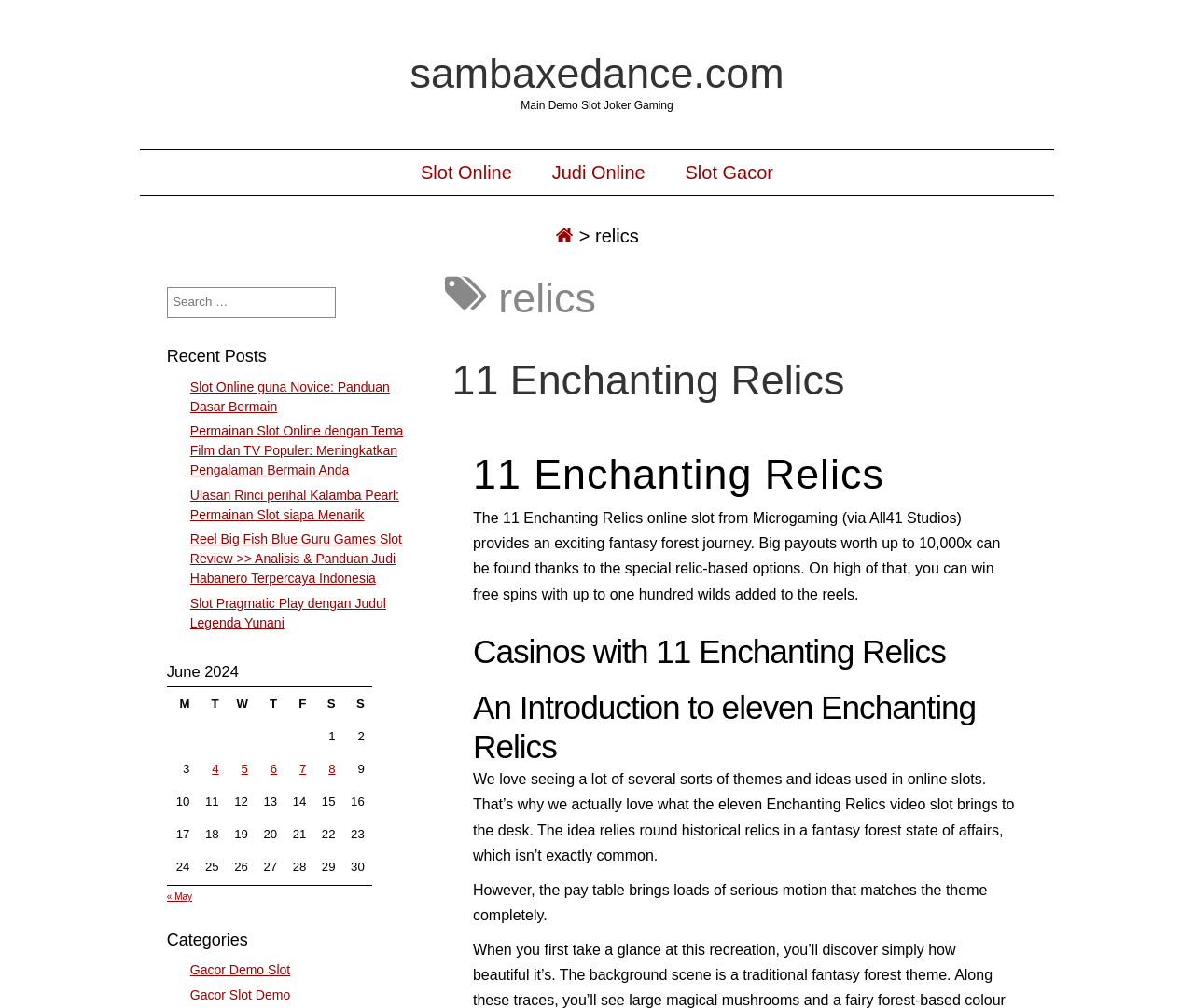Please specify the coordinates of the bounding box for the element that should be clicked to carry out this instruction: "Send an email to Dr. Matthias Müller". The coordinates must be four float numbers between 0 and 1, formatted as [left, top, right, bottom].

None